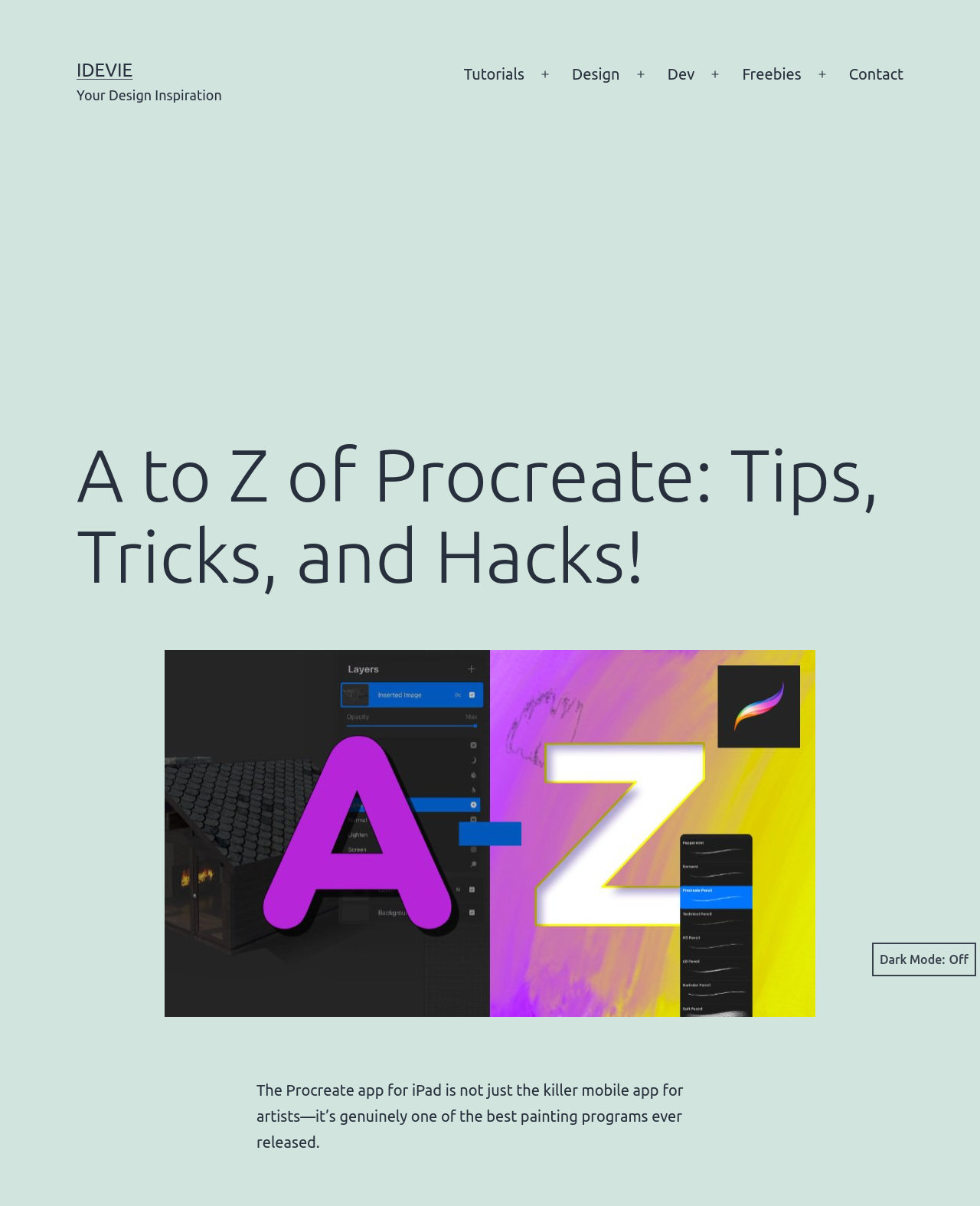Can you find the bounding box coordinates for the element that needs to be clicked to execute this instruction: "Open the Tutorials menu"? The coordinates should be given as four float numbers between 0 and 1, i.e., [left, top, right, bottom].

[0.463, 0.046, 0.545, 0.078]